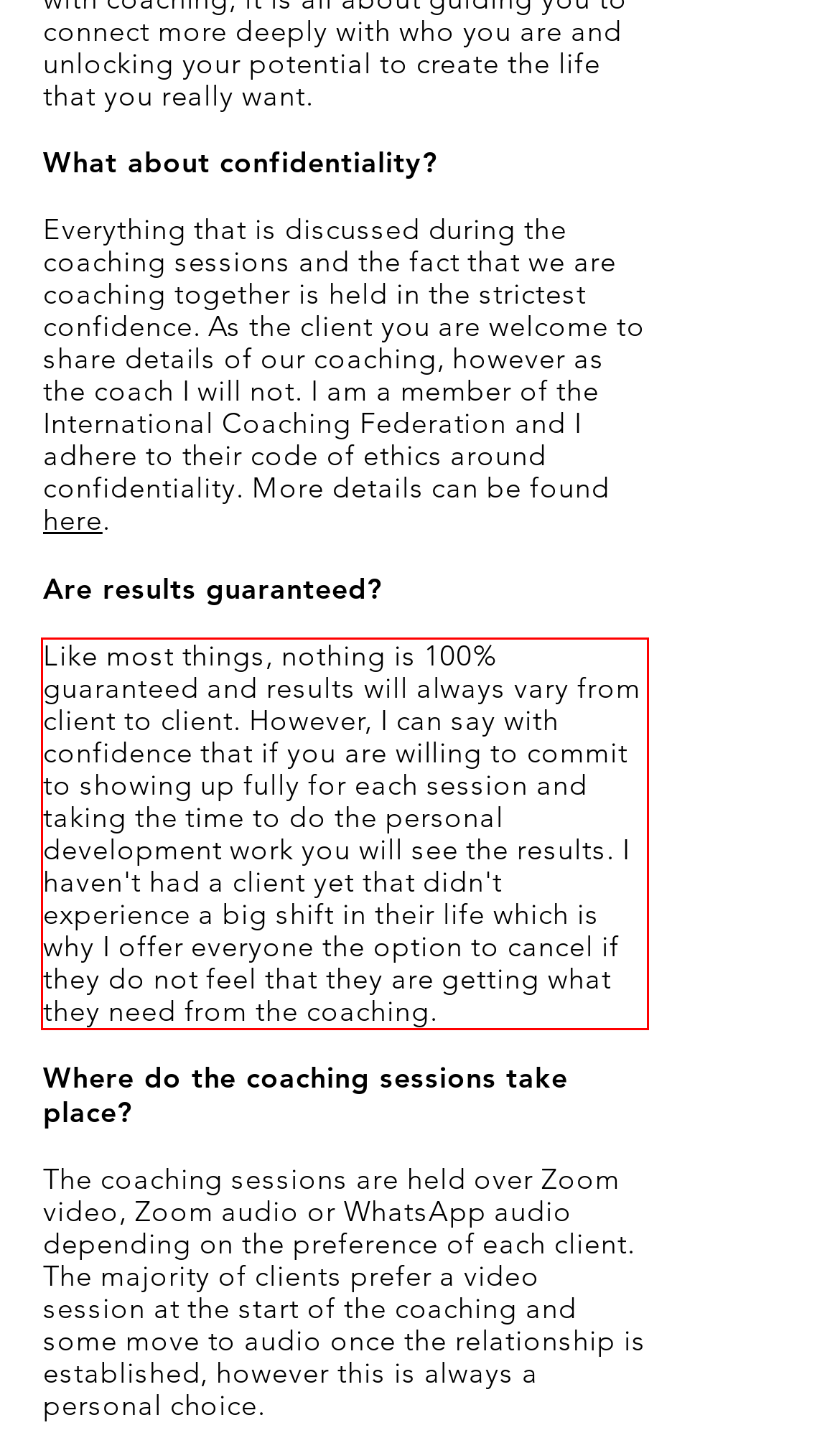Please use OCR to extract the text content from the red bounding box in the provided webpage screenshot.

Like most things, nothing is 100% guaranteed and results will always vary from client to client. However, I can say with confidence that if you are willing to commit to showing up fully for each session and taking the time to do the personal development work you will see the results. I haven't had a client yet that didn't experience a big shift in their life which is why I offer everyone the option to cancel if they do not feel that they are getting what they need from the coaching.